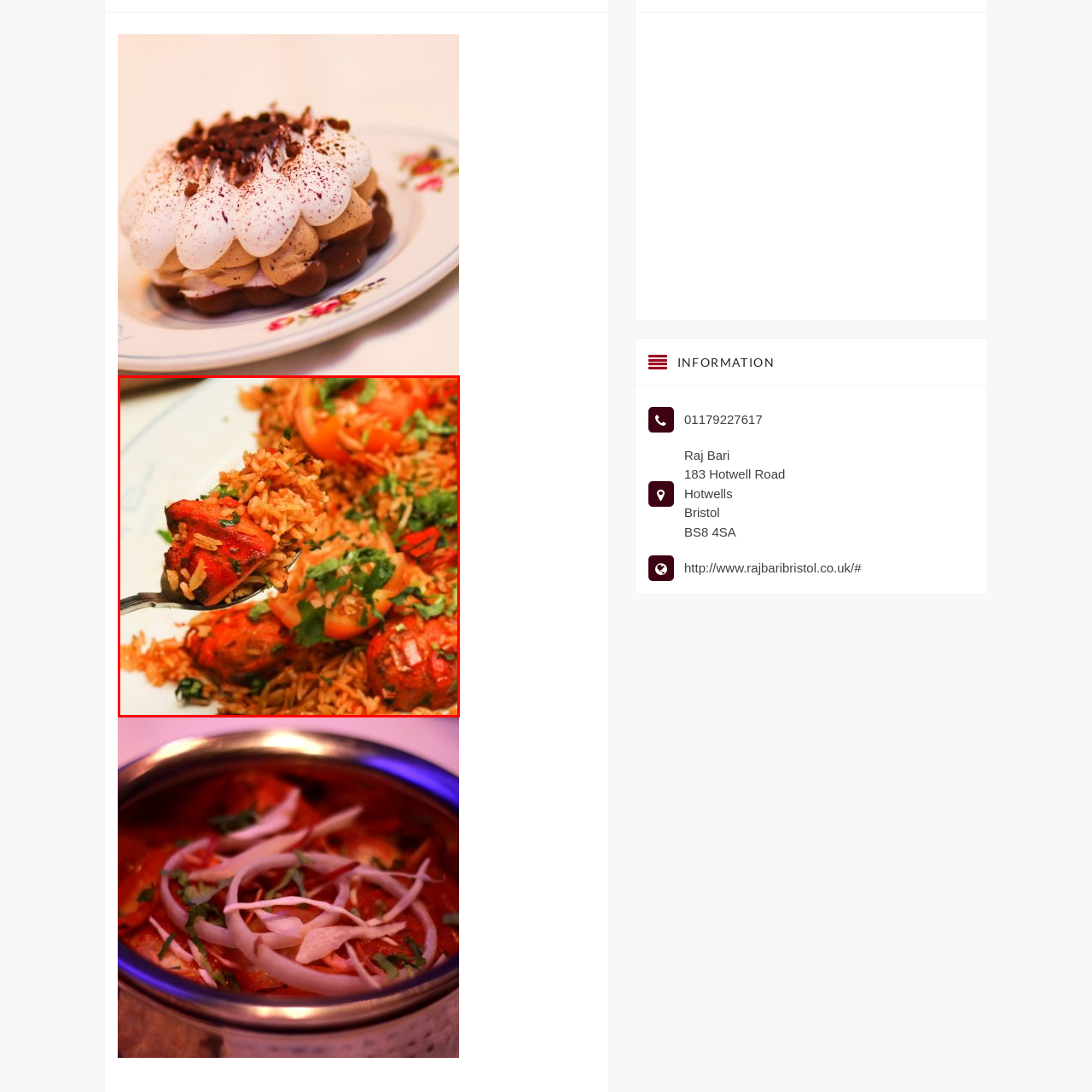What is garnishing the dish?
Analyze the image enclosed by the red bounding box and reply with a one-word or phrase answer.

Fresh cilantro